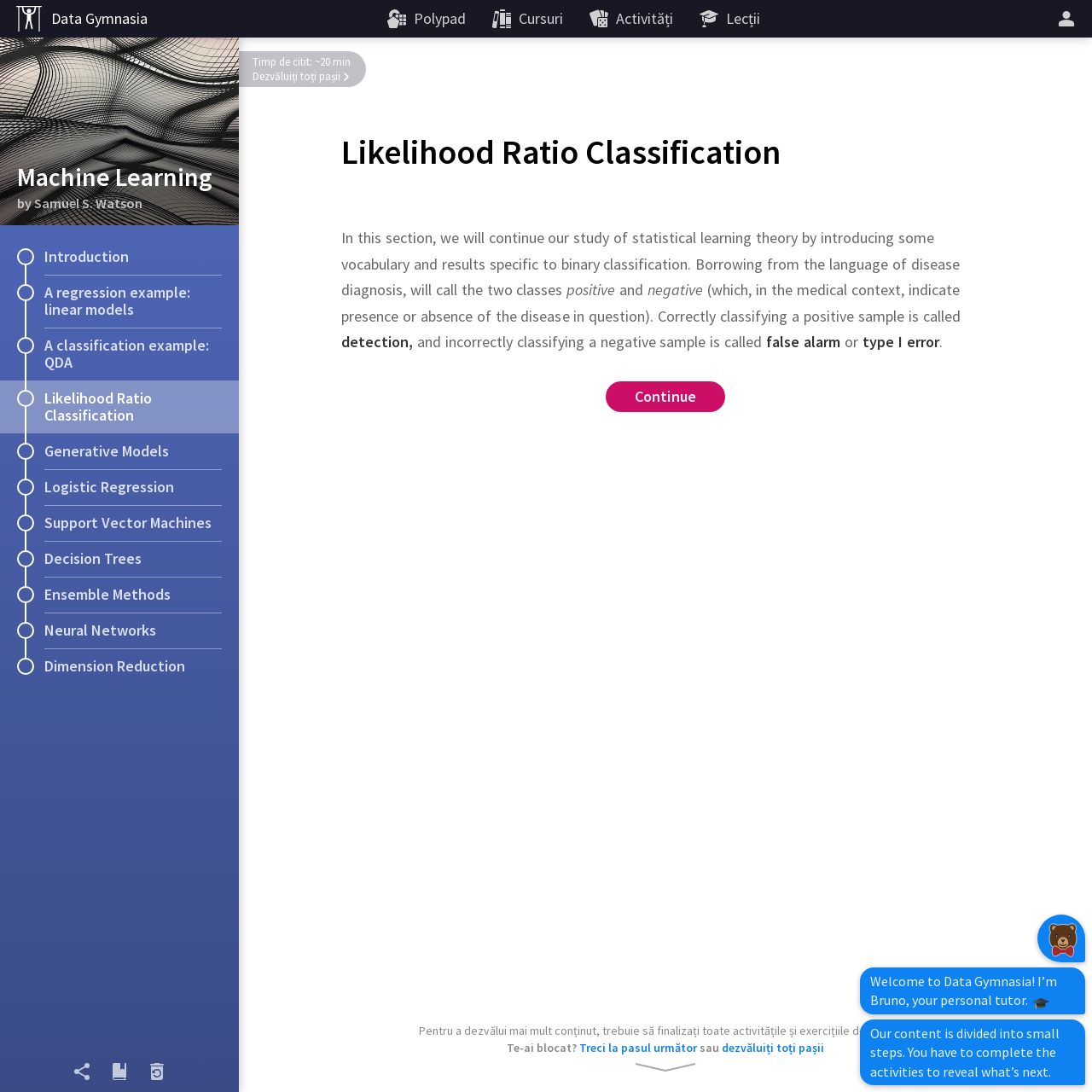Can you find the bounding box coordinates for the element to click on to achieve the instruction: "Click on the 'Continue' button"?

[0.555, 0.349, 0.664, 0.377]